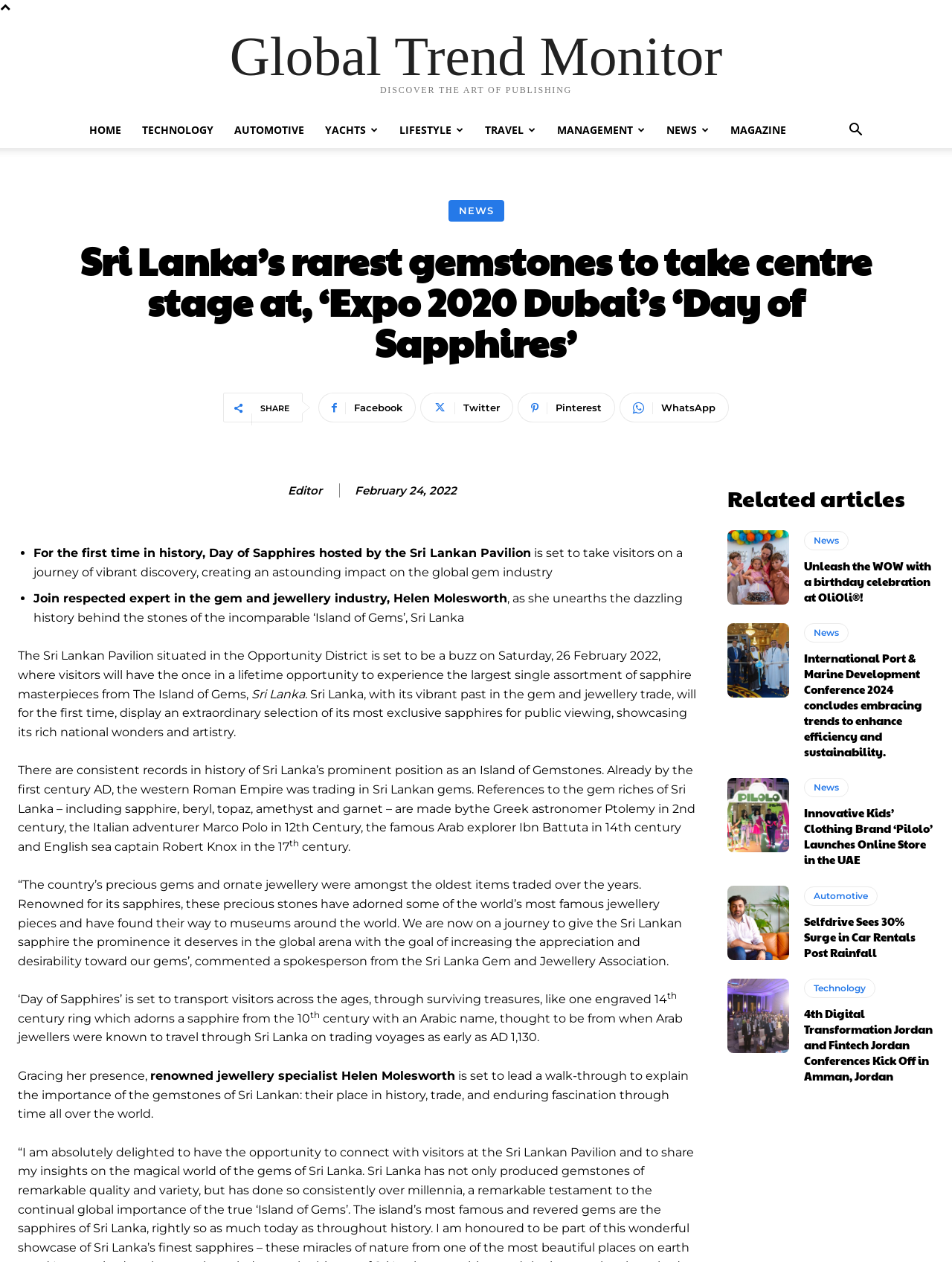What is the location of the Sri Lankan Pavilion?
Respond with a short answer, either a single word or a phrase, based on the image.

Opportunity District